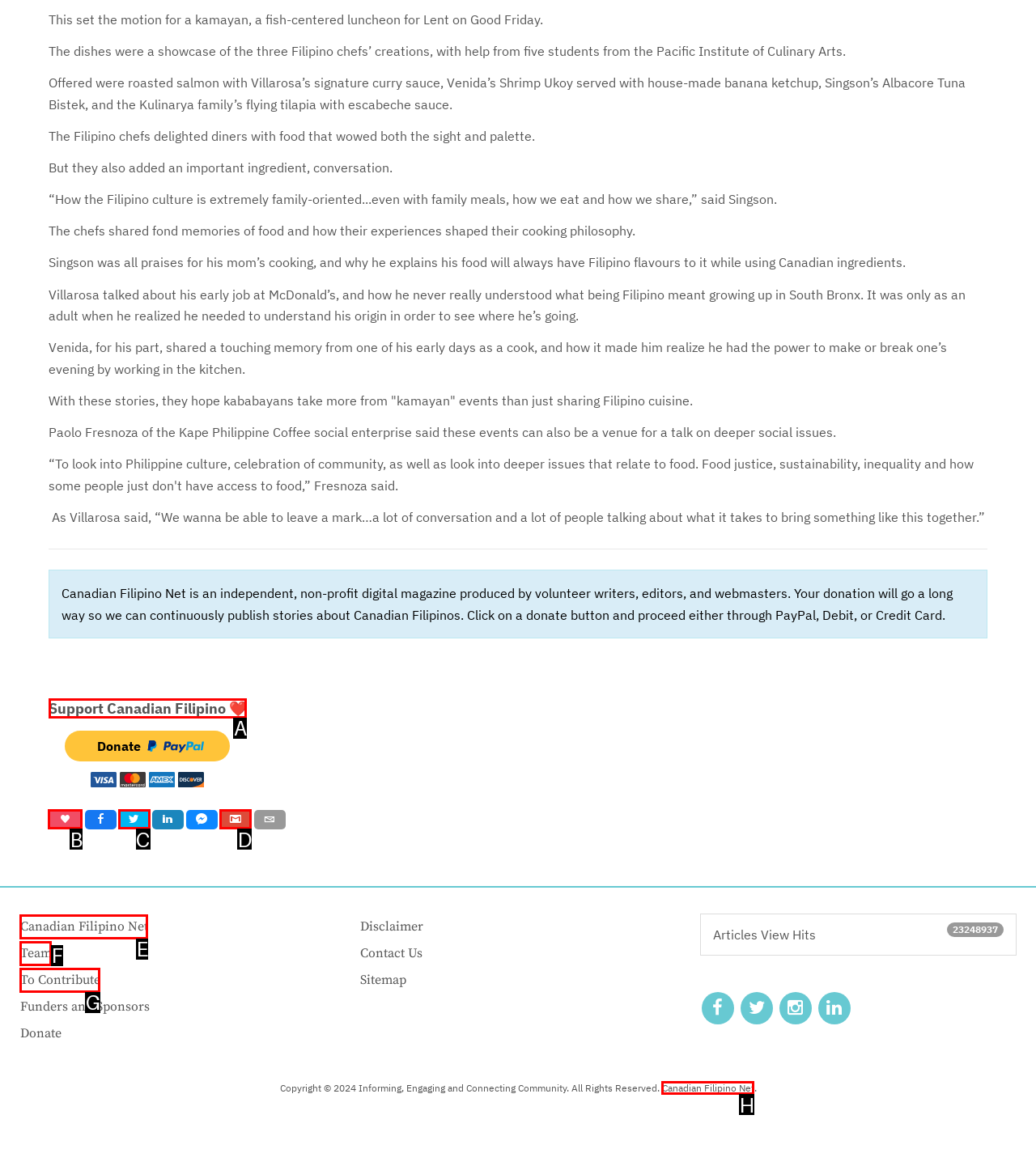Identify the correct option to click in order to complete this task: Support Canadian Filipino
Answer with the letter of the chosen option directly.

A